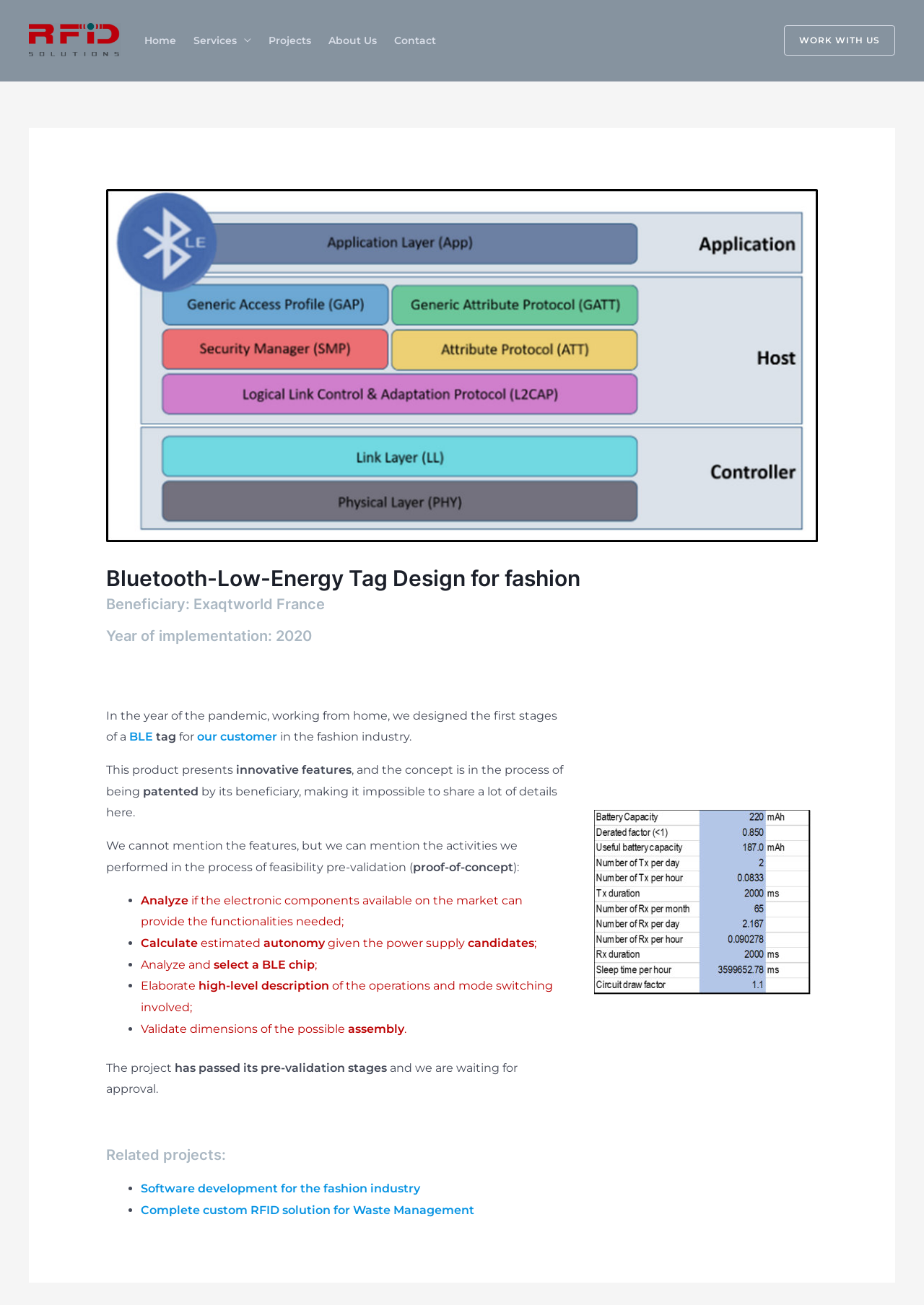Identify the bounding box coordinates of the area that should be clicked in order to complete the given instruction: "Click on the 'Home' link". The bounding box coordinates should be four float numbers between 0 and 1, i.e., [left, top, right, bottom].

[0.147, 0.012, 0.2, 0.05]